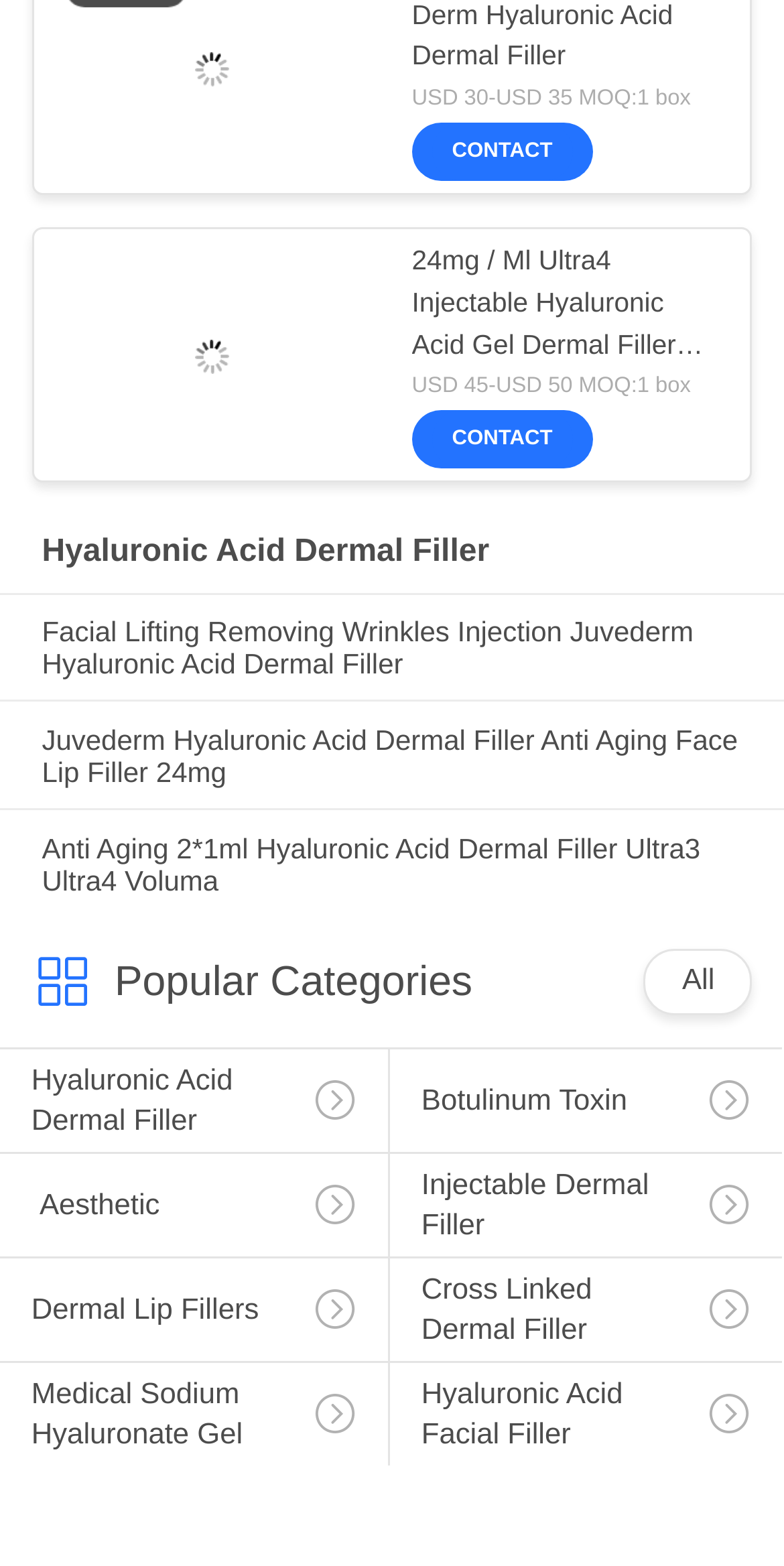Using the details from the image, please elaborate on the following question: What is the category of the products on this page?

I analyzed the headings and links on the page, and most of them are related to Hyaluronic Acid Dermal Filler, which suggests that this is the category of products on this page.